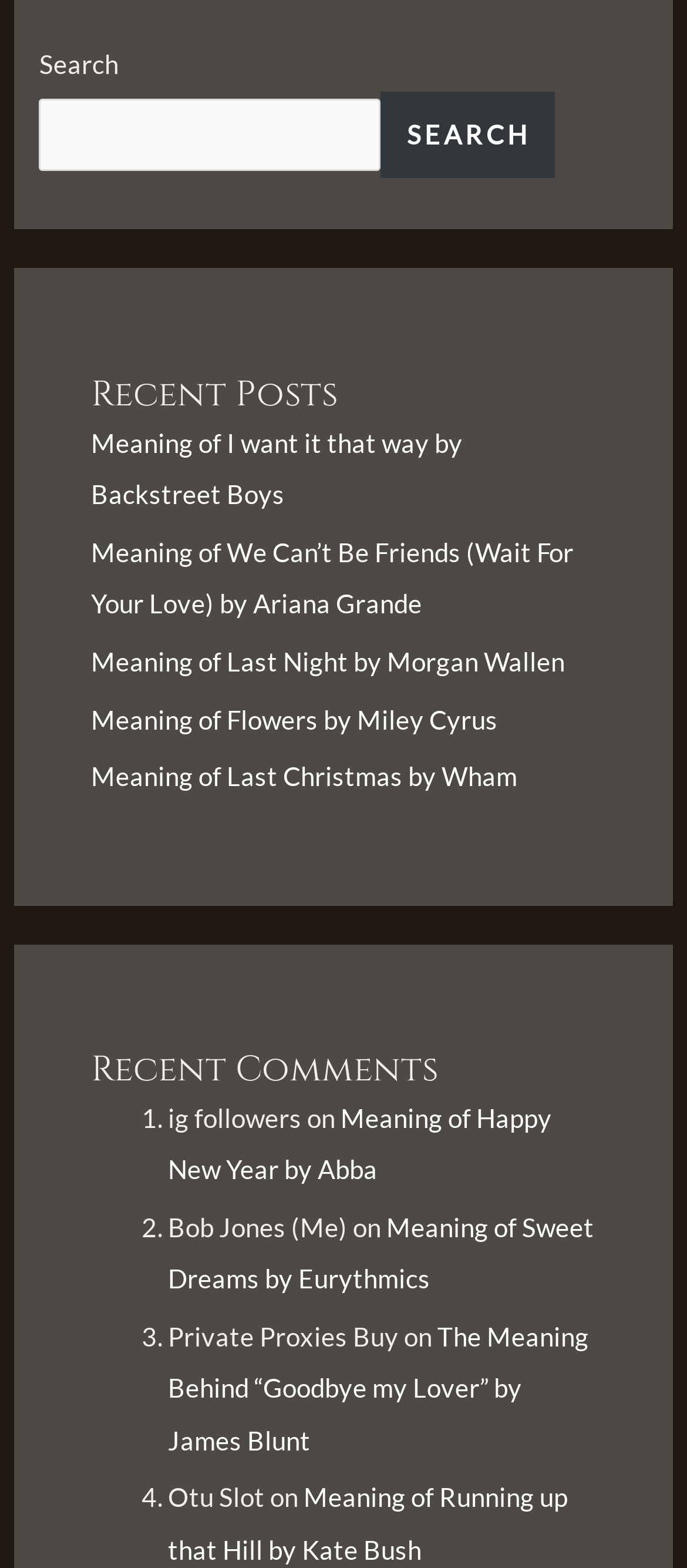Locate the UI element described by Search and provide its bounding box coordinates. Use the format (top-left x, top-left y, bottom-right x, bottom-right y) with all values as floating point numbers between 0 and 1.

[0.555, 0.058, 0.809, 0.114]